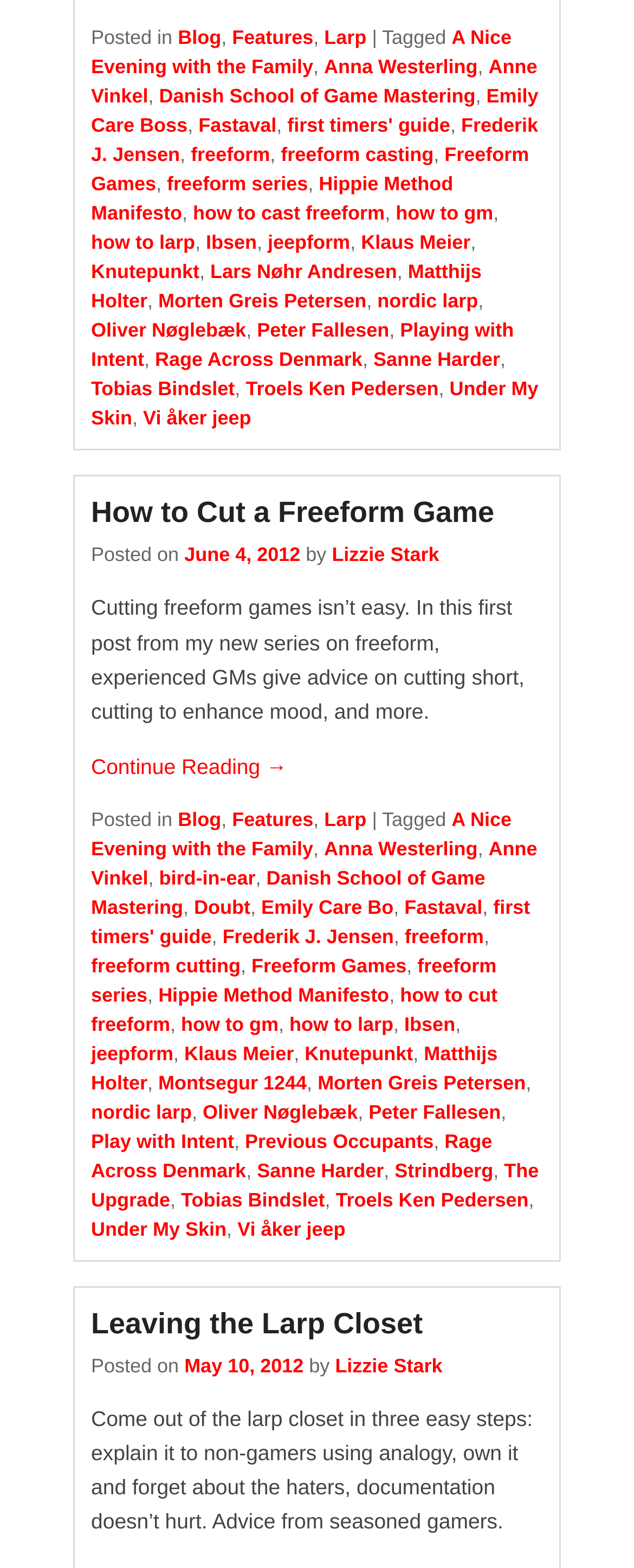Point out the bounding box coordinates of the section to click in order to follow this instruction: "Get 24/7 support".

None